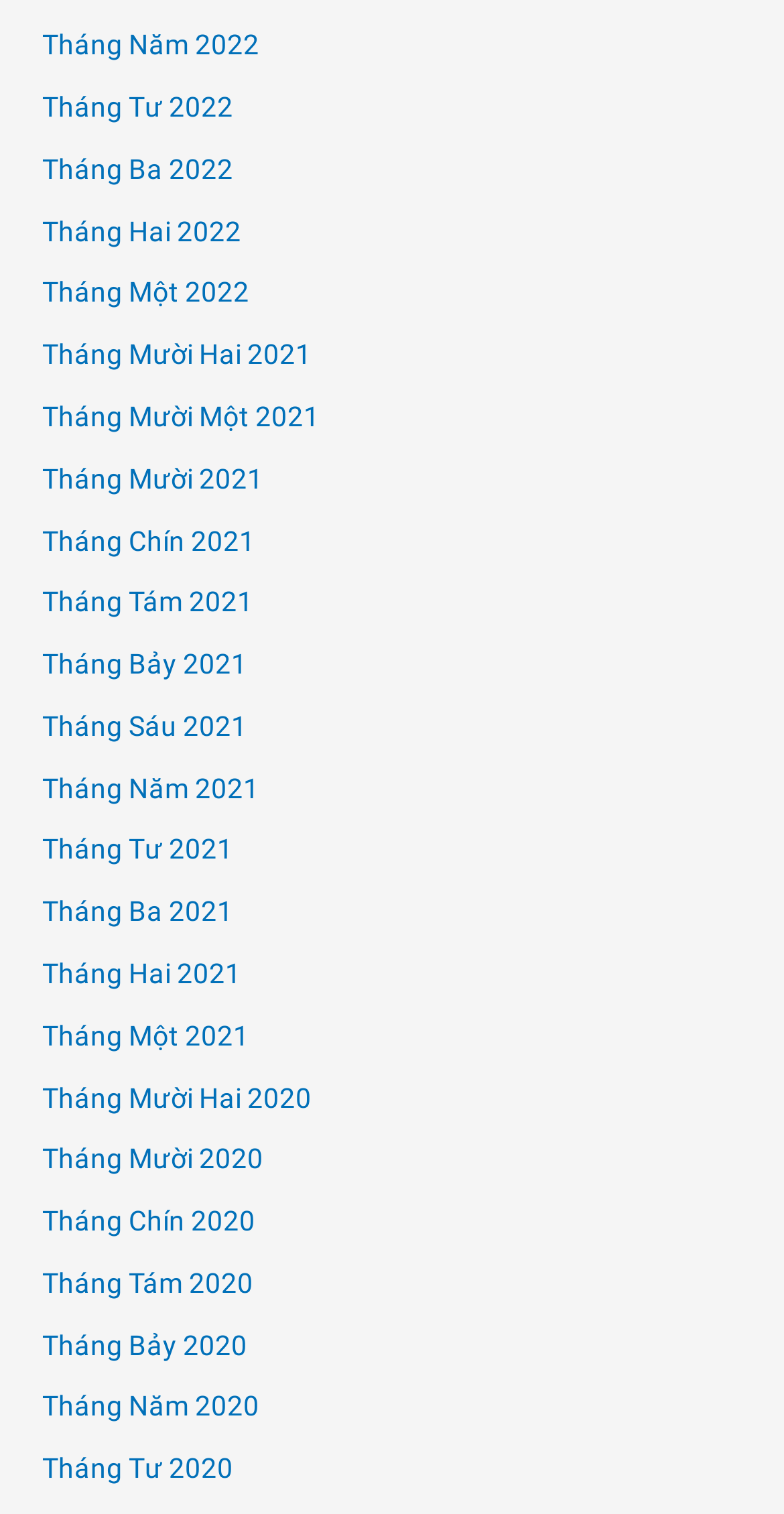What is the common language used in the month names?
From the image, respond using a single word or phrase.

Vietnamese